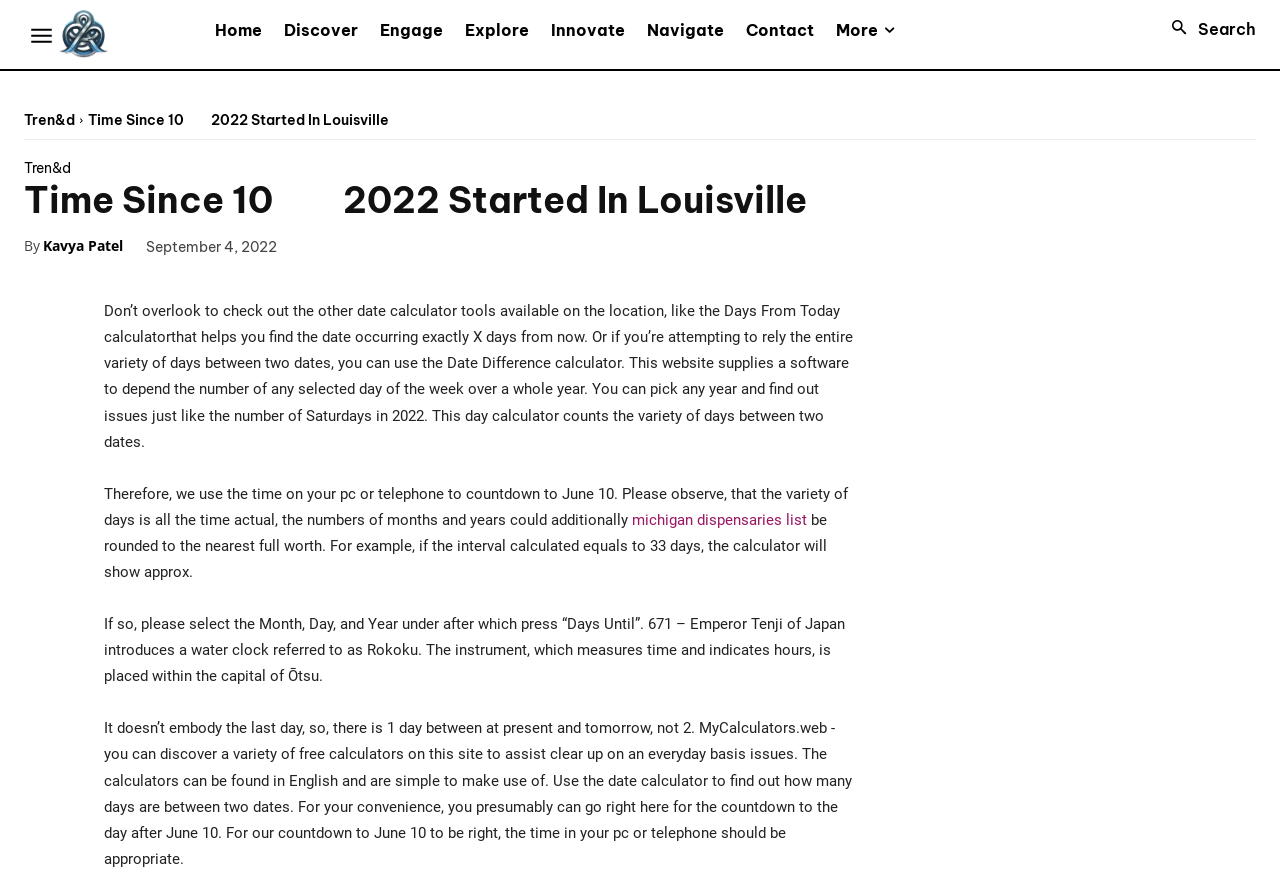Please find the bounding box for the UI element described by: "Kavya Patel".

[0.034, 0.26, 0.096, 0.294]